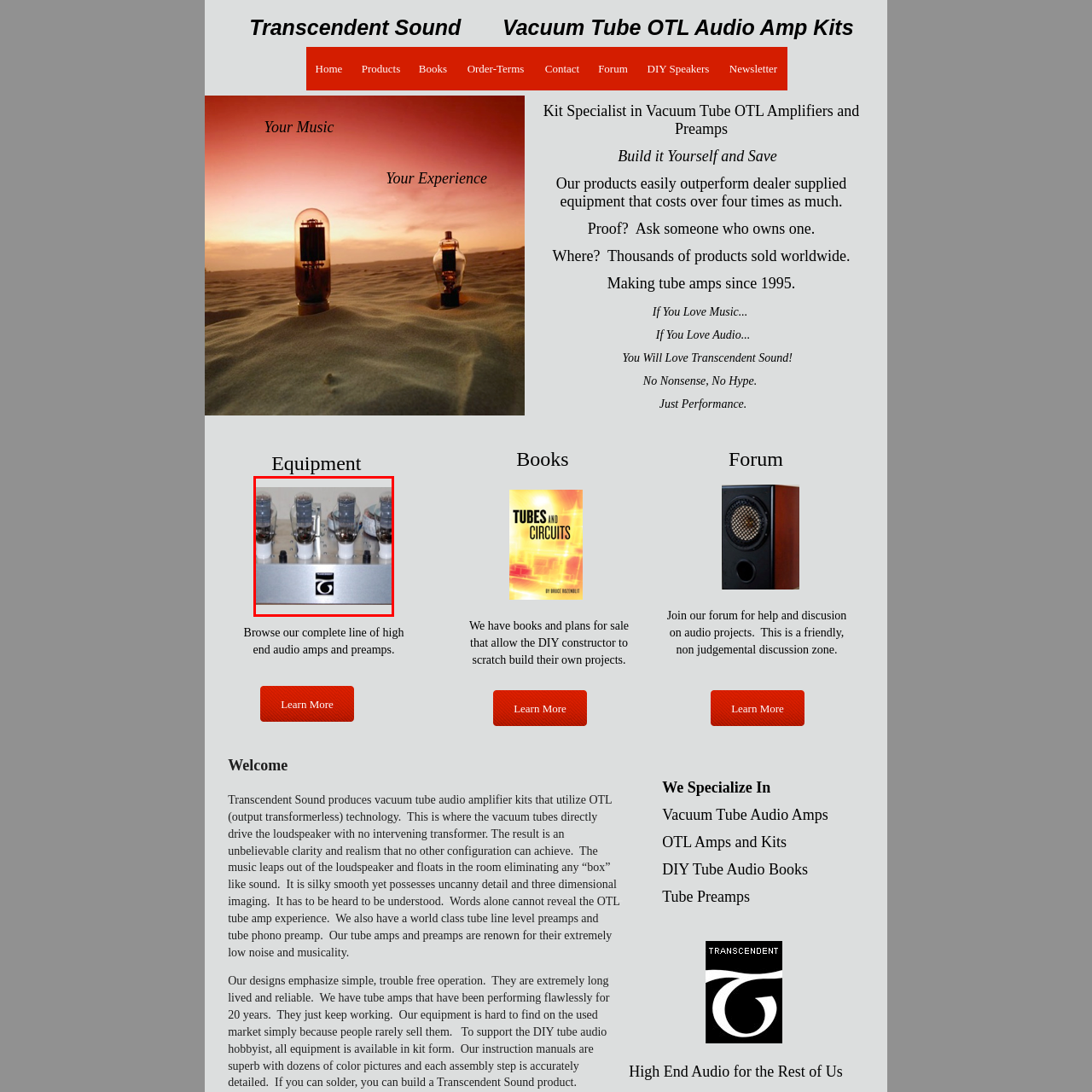How many glass vacuum tubes are visible in the image?
Carefully analyze the image within the red bounding box and give a comprehensive response to the question using details from the image.

The caption explicitly states that four glass vacuum tubes are prominent in the foreground, each mounted securely on white ceramic bases.